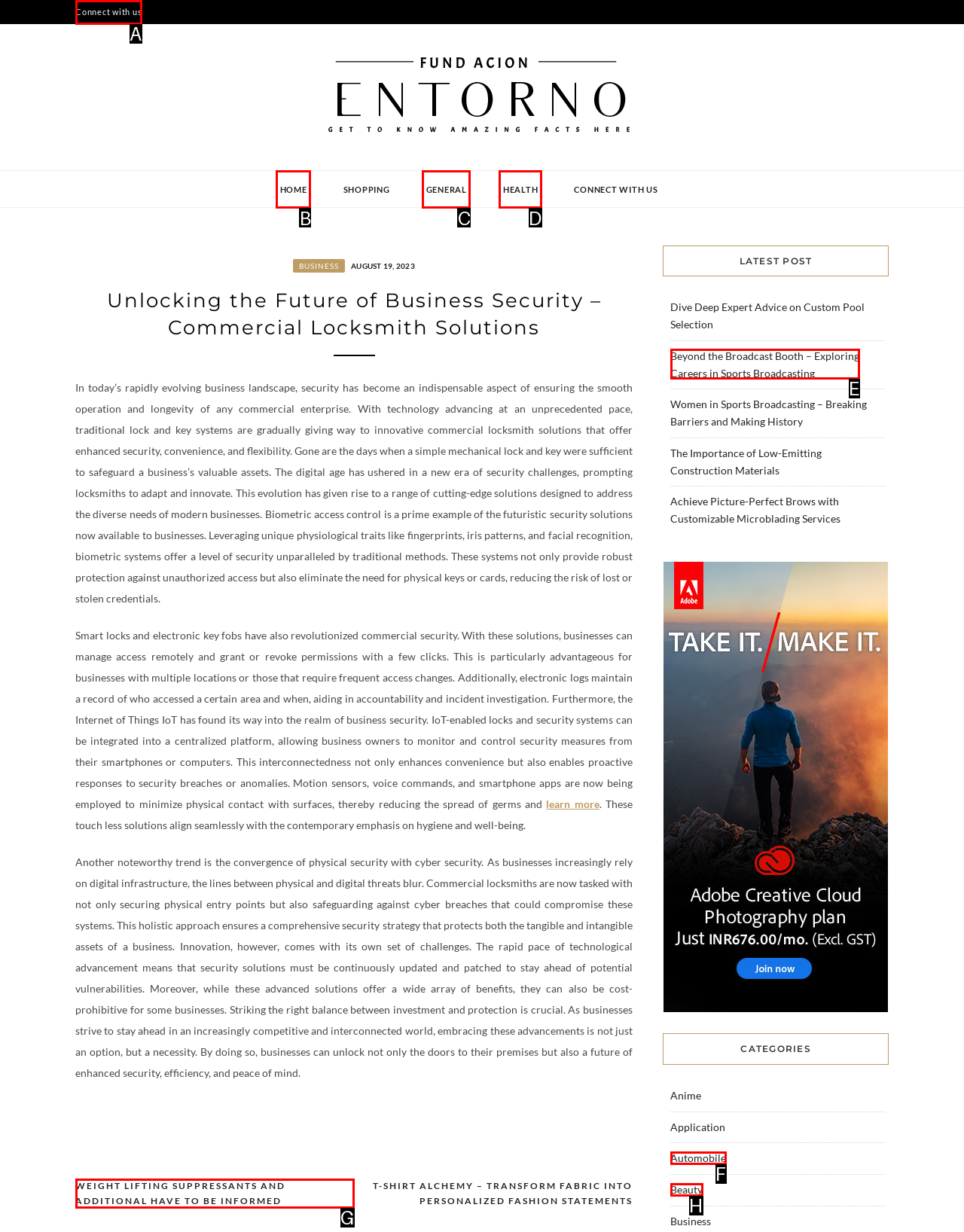Find the option that fits the given description: Connect with us
Answer with the letter representing the correct choice directly.

A